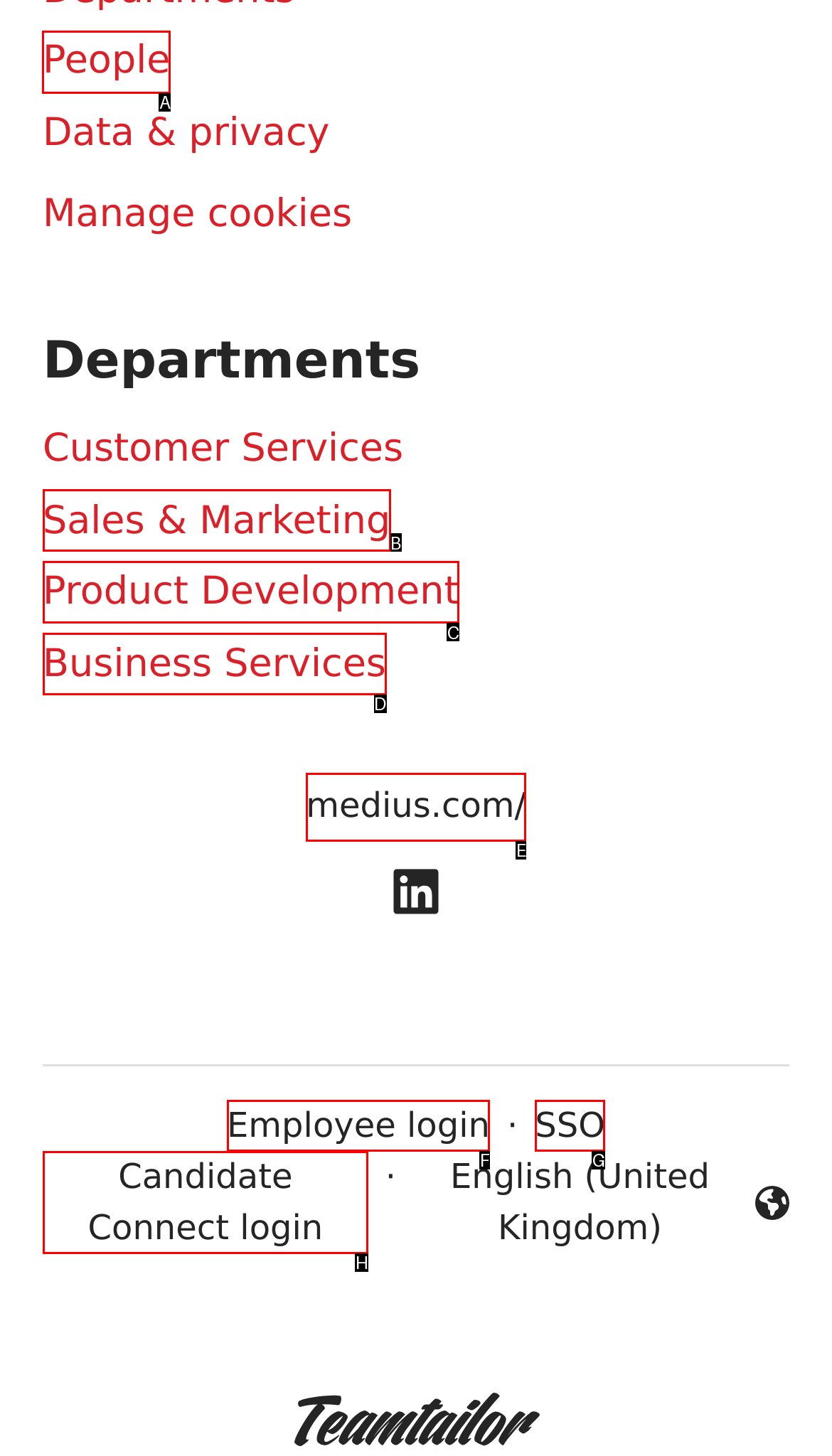Point out the letter of the HTML element you should click on to execute the task: Click on People
Reply with the letter from the given options.

A